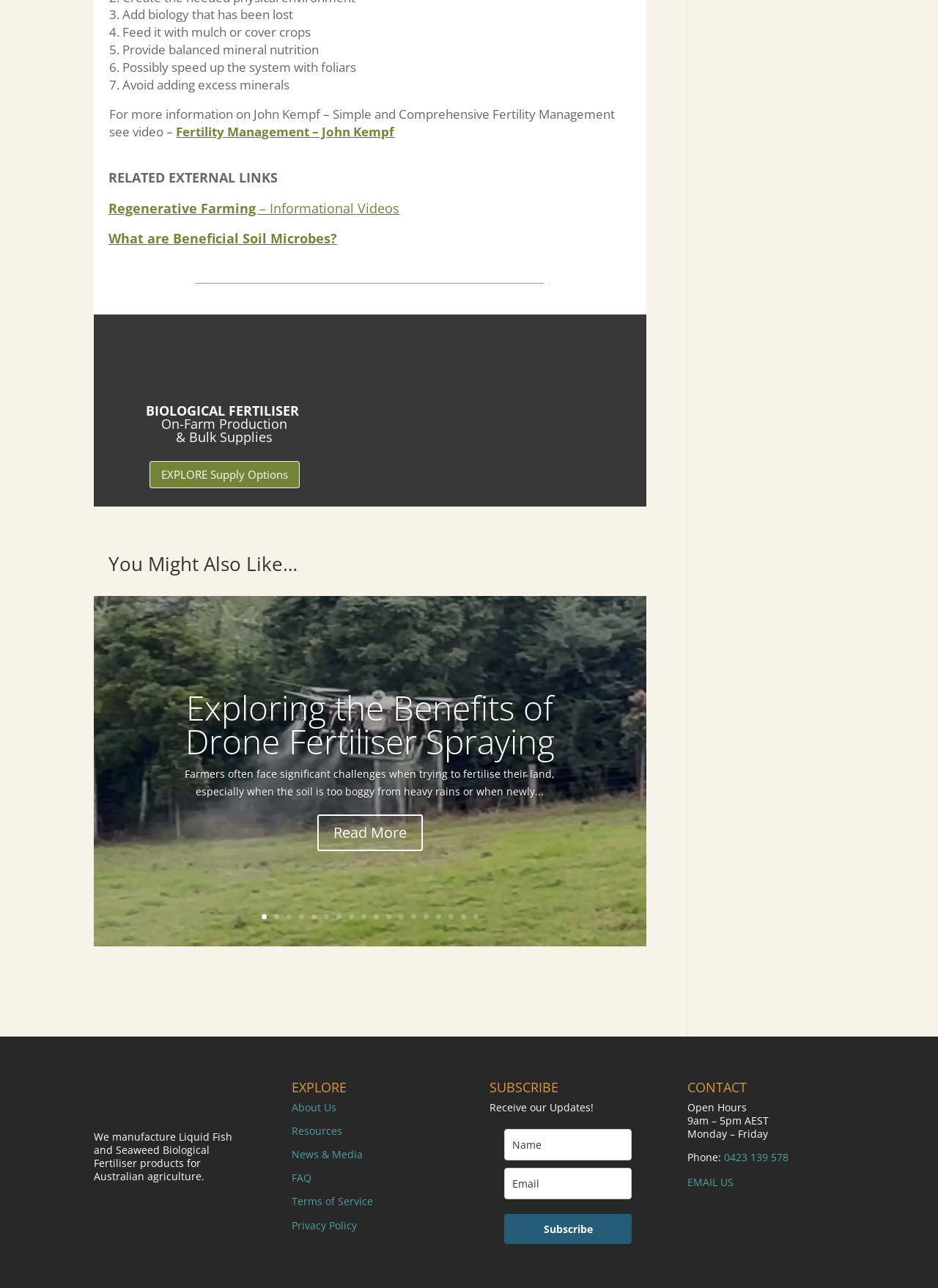Please identify the bounding box coordinates of the clickable element to fulfill the following instruction: "Email us for contact". The coordinates should be four float numbers between 0 and 1, i.e., [left, top, right, bottom].

[0.733, 0.913, 0.782, 0.923]